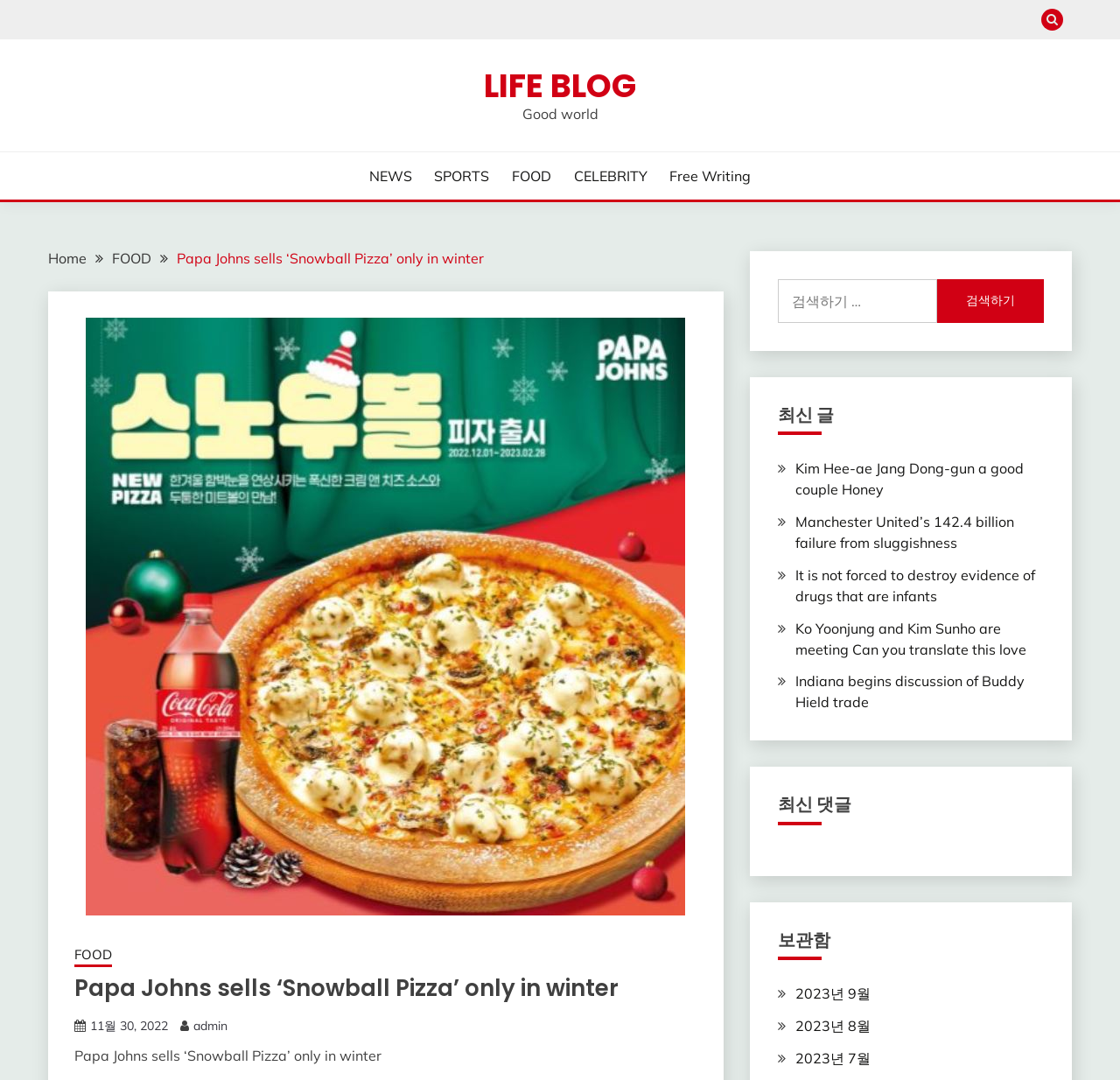What is the title of the latest article?
Using the information from the image, answer the question thoroughly.

The latest article is listed under the heading '최신 글', and the title of the article is 'Kim Hee-ae Jang Dong-gun a good couple Honey'.